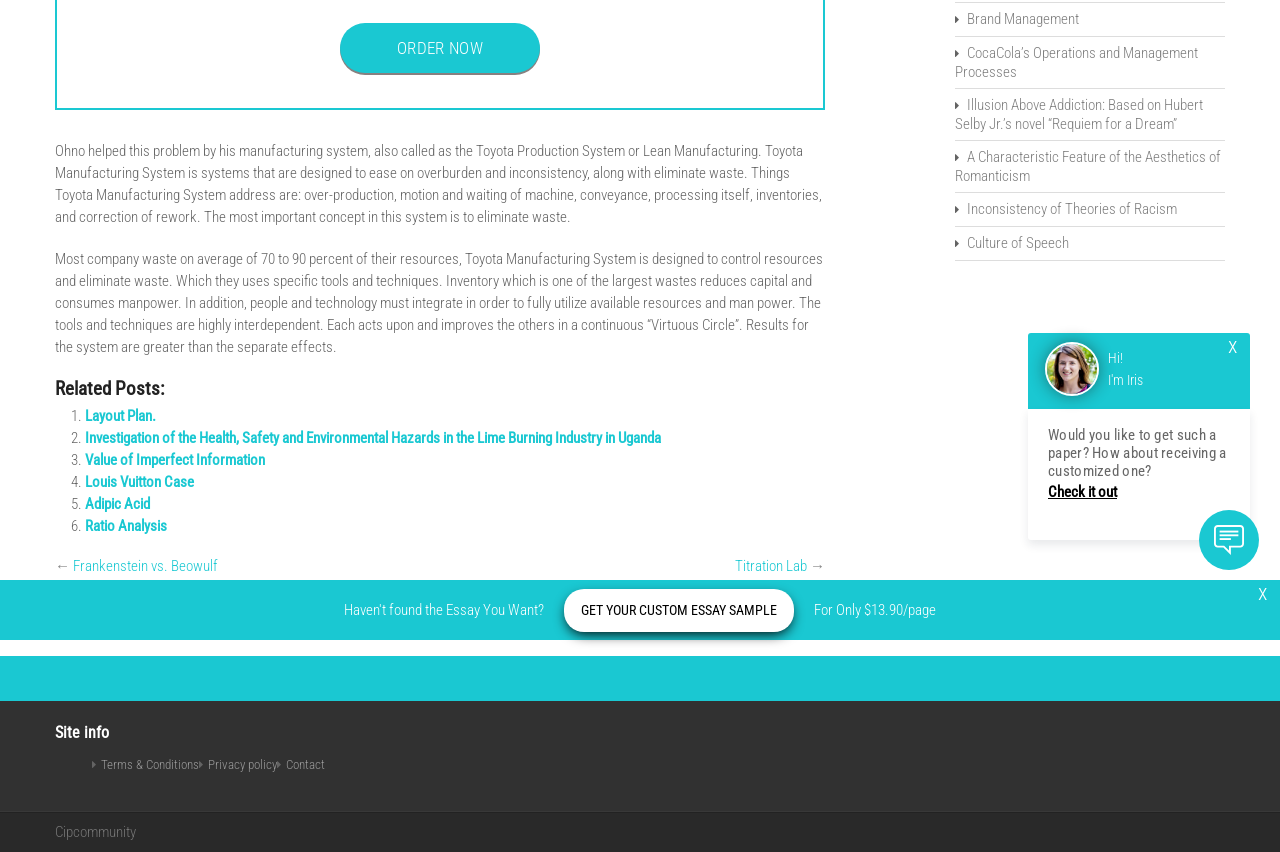Given the description "Frankenstein vs. Beowulf", determine the bounding box of the corresponding UI element.

[0.057, 0.654, 0.17, 0.675]